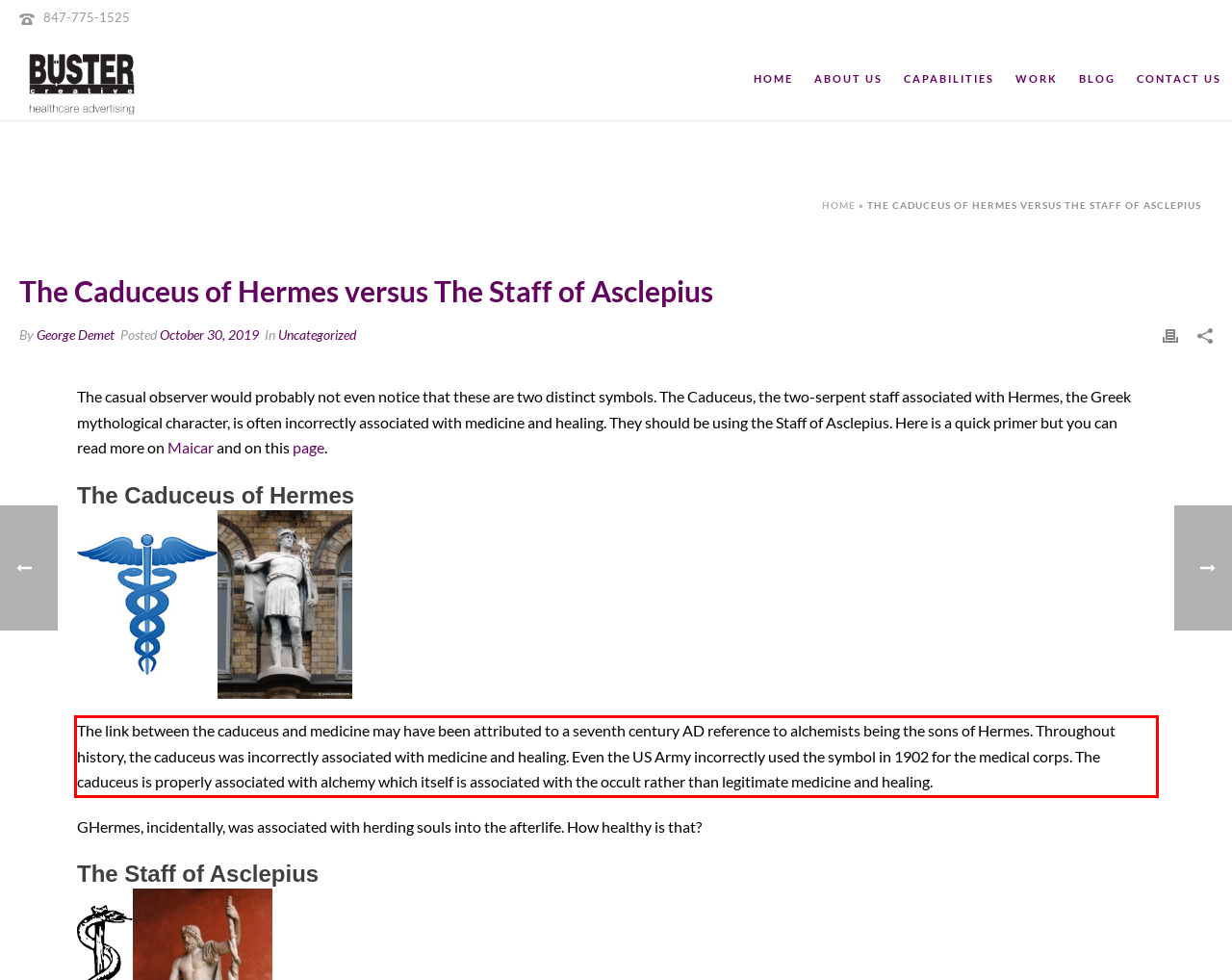Given a screenshot of a webpage containing a red rectangle bounding box, extract and provide the text content found within the red bounding box.

The link between the caduceus and medicine may have been attributed to a seventh century AD reference to alchemists being the sons of Hermes. Throughout history, the caduceus was incorrectly associated with medicine and healing. Even the US Army incorrectly used the symbol in 1902 for the medical corps. The caduceus is properly associated with alchemy which itself is associated with the occult rather than legitimate medicine and healing.